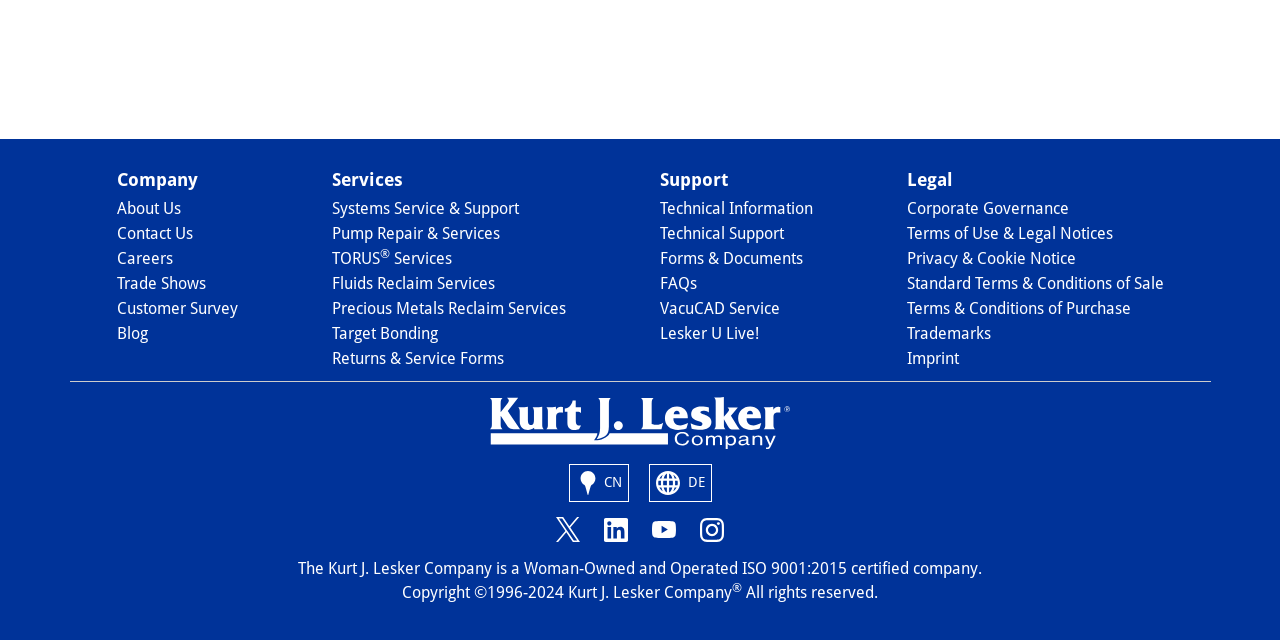Identify the bounding box of the HTML element described here: "Terms & Conditions of Purchase". Provide the coordinates as four float numbers between 0 and 1: [left, top, right, bottom].

[0.708, 0.467, 0.883, 0.497]